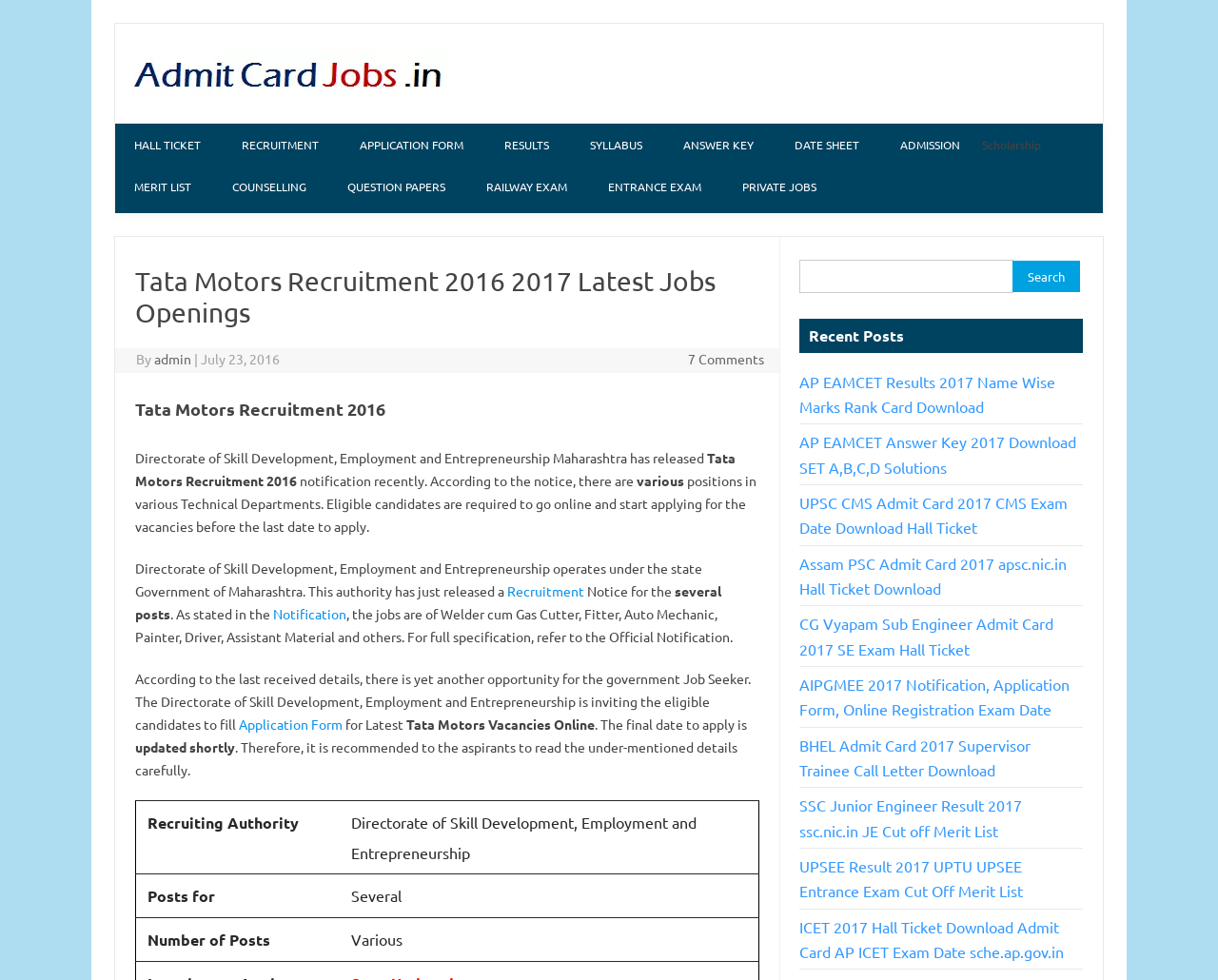Specify the bounding box coordinates of the area to click in order to follow the given instruction: "Click the Service Link."

None